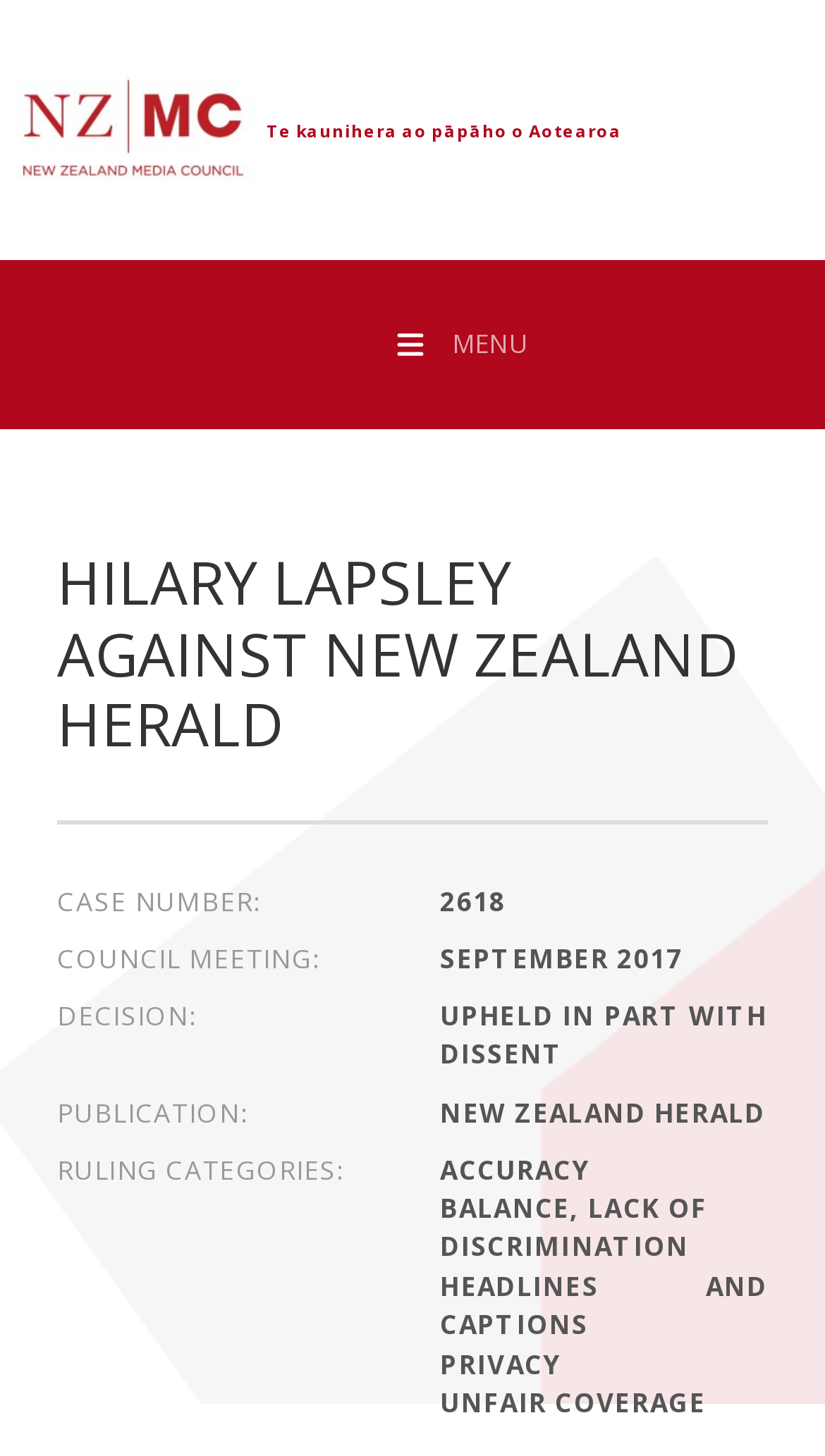What is the main heading displayed on the webpage? Please provide the text.

HILARY LAPSLEY AGAINST NEW ZEALAND HERALD